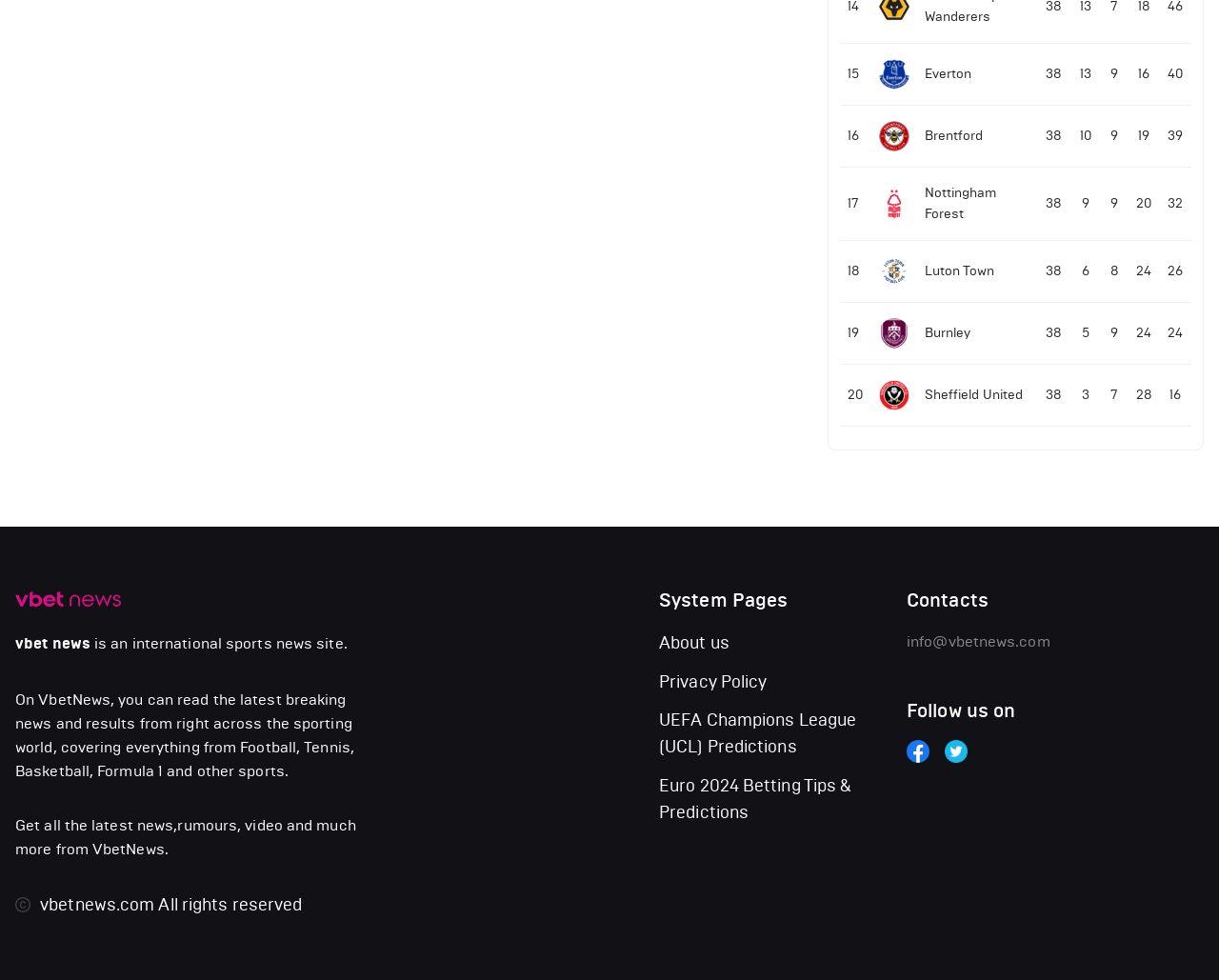What is the name of the football team in the first row?
Could you please answer the question thoroughly and with as much detail as possible?

I found the answer by looking at the first row in the grid, which contains a gridcell element with the text 'Everton'.